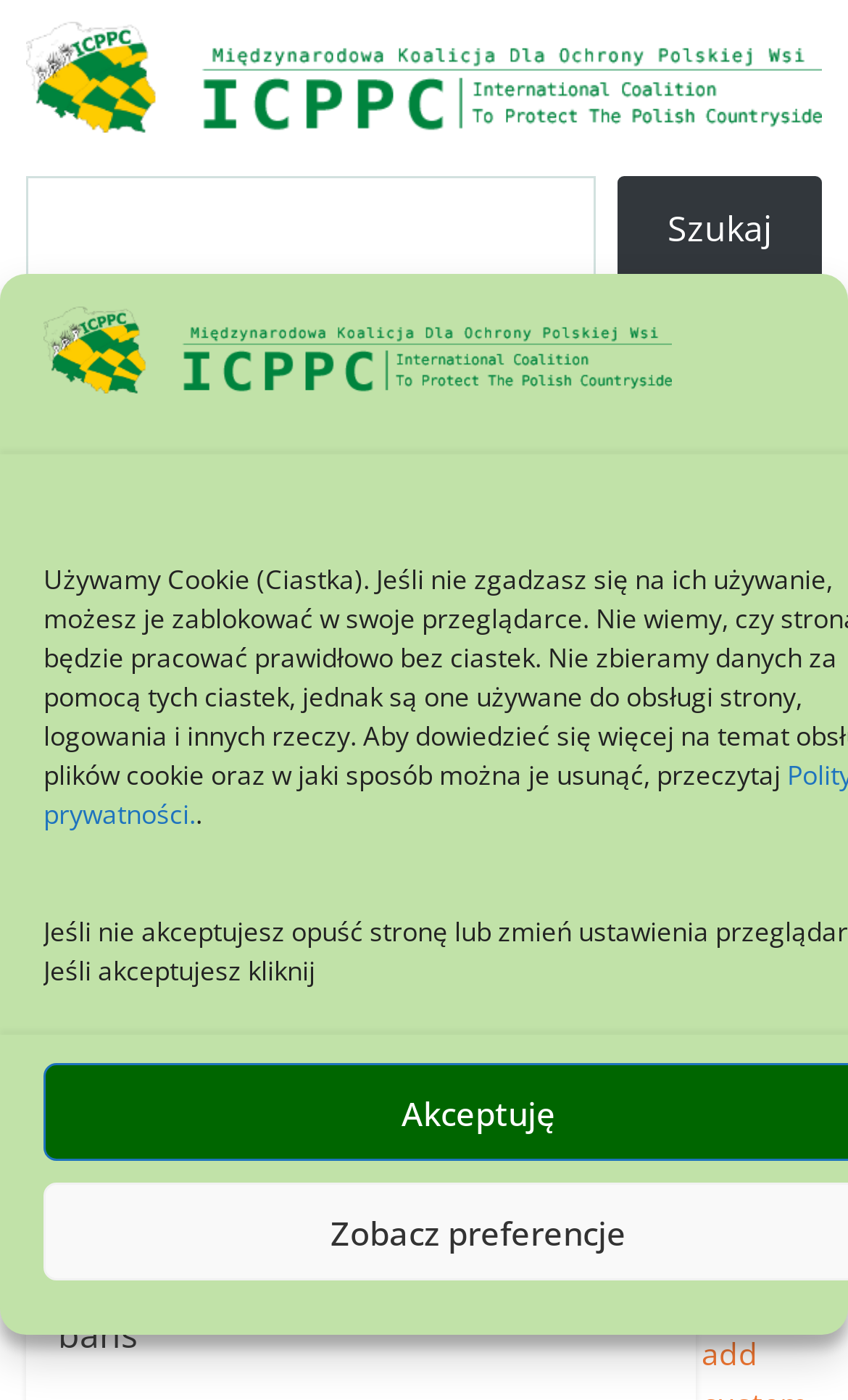Identify the bounding box of the HTML element described as: "parent_node: Szukaj name="s"".

[0.03, 0.125, 0.702, 0.204]